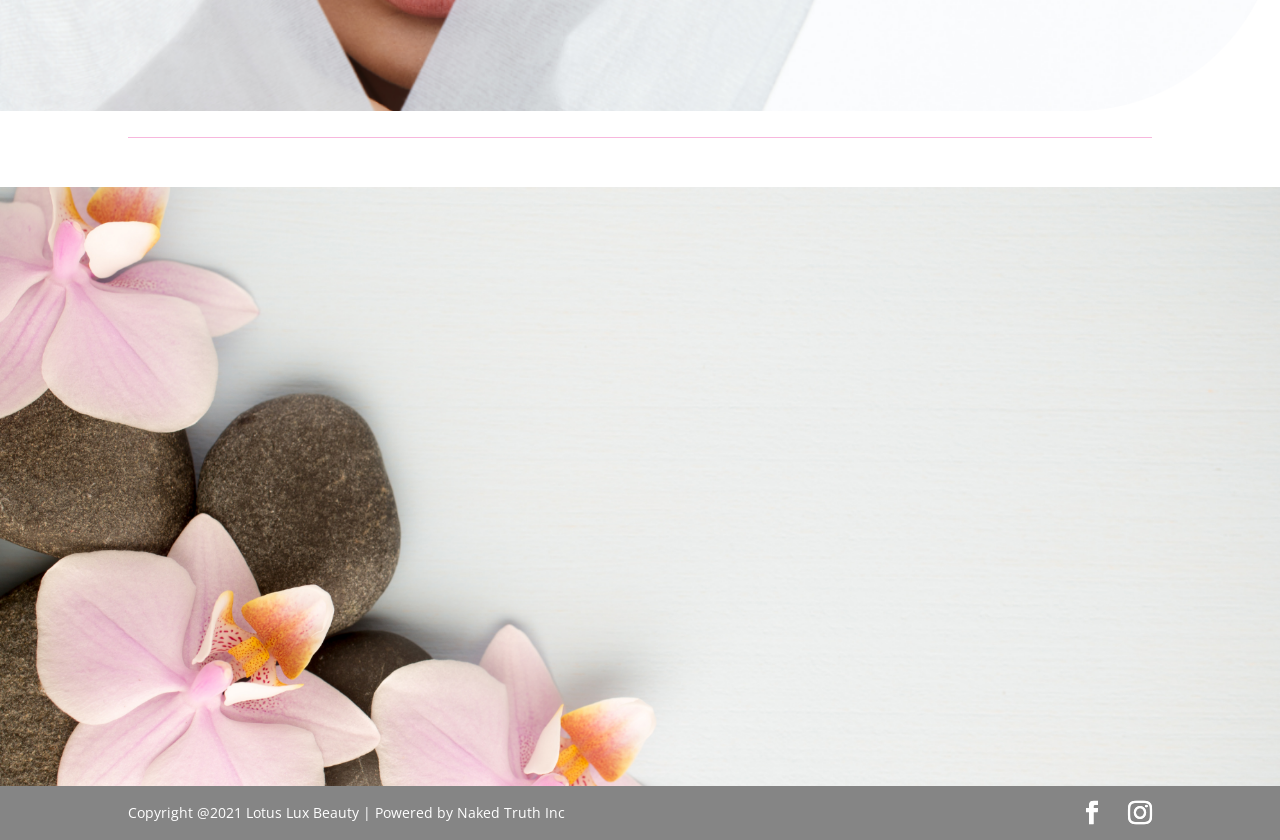Given the element description: "Instagram", predict the bounding box coordinates of the UI element it refers to, using four float numbers between 0 and 1, i.e., [left, top, right, bottom].

[0.881, 0.954, 0.9, 0.983]